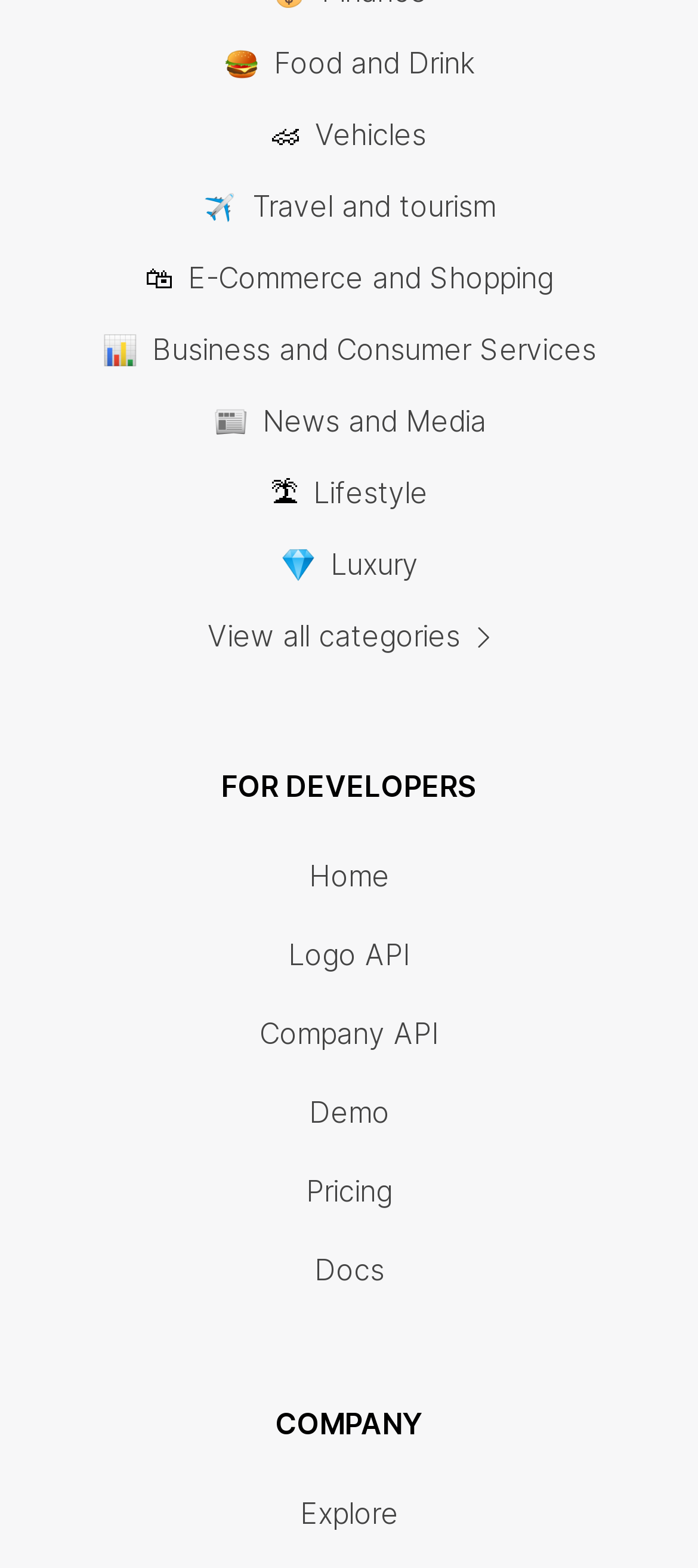Please provide the bounding box coordinates for the element that needs to be clicked to perform the instruction: "View all categories". The coordinates must consist of four float numbers between 0 and 1, formatted as [left, top, right, bottom].

[0.095, 0.391, 0.905, 0.419]